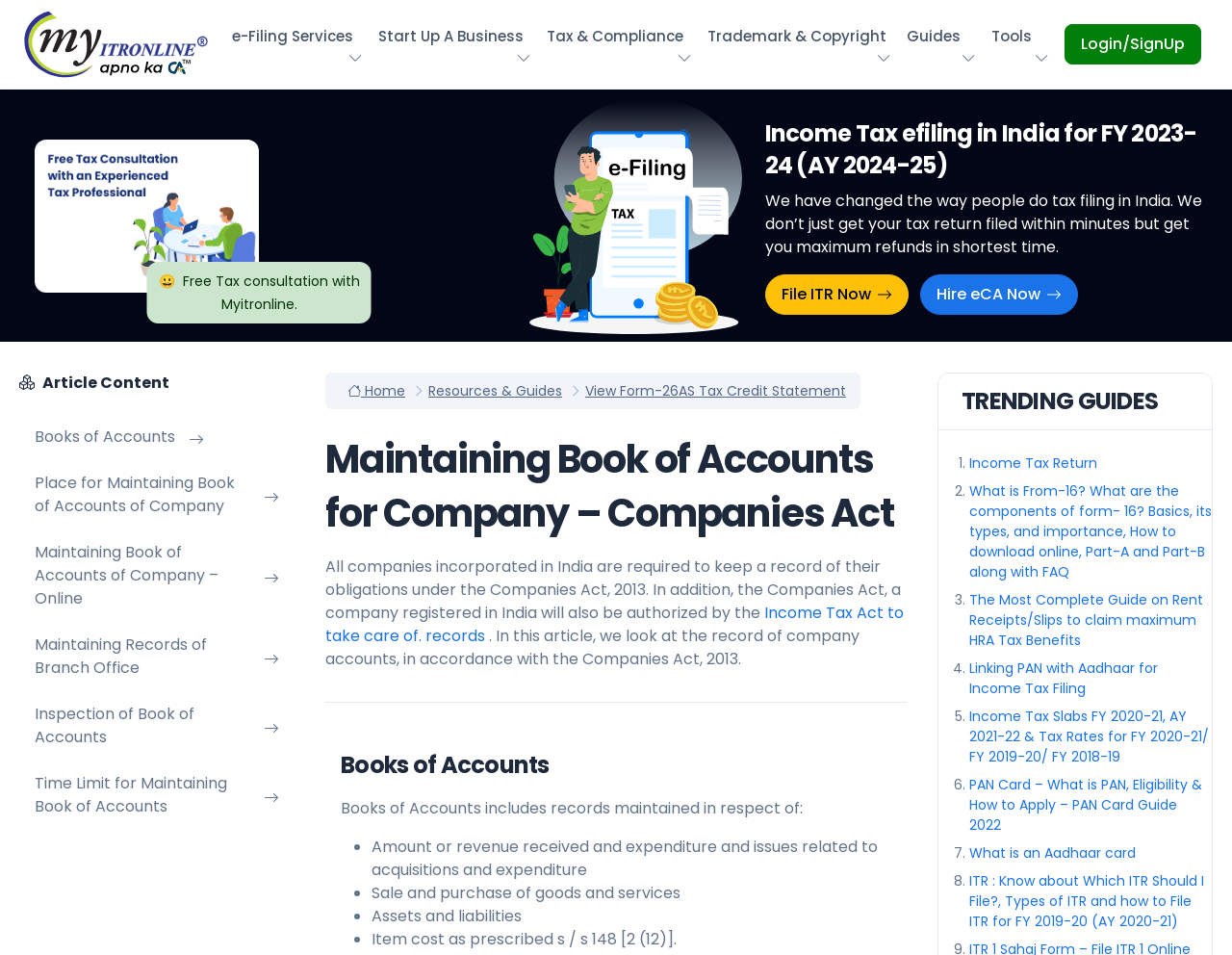Please provide a detailed answer to the question below by examining the image:
What is the topic of the article?

The topic of the article is 'Maintaining Book of Accounts for Company' which is mentioned in the heading of the article. The article discusses the importance of maintaining books of accounts for companies in accordance with the Companies Act, 2013.